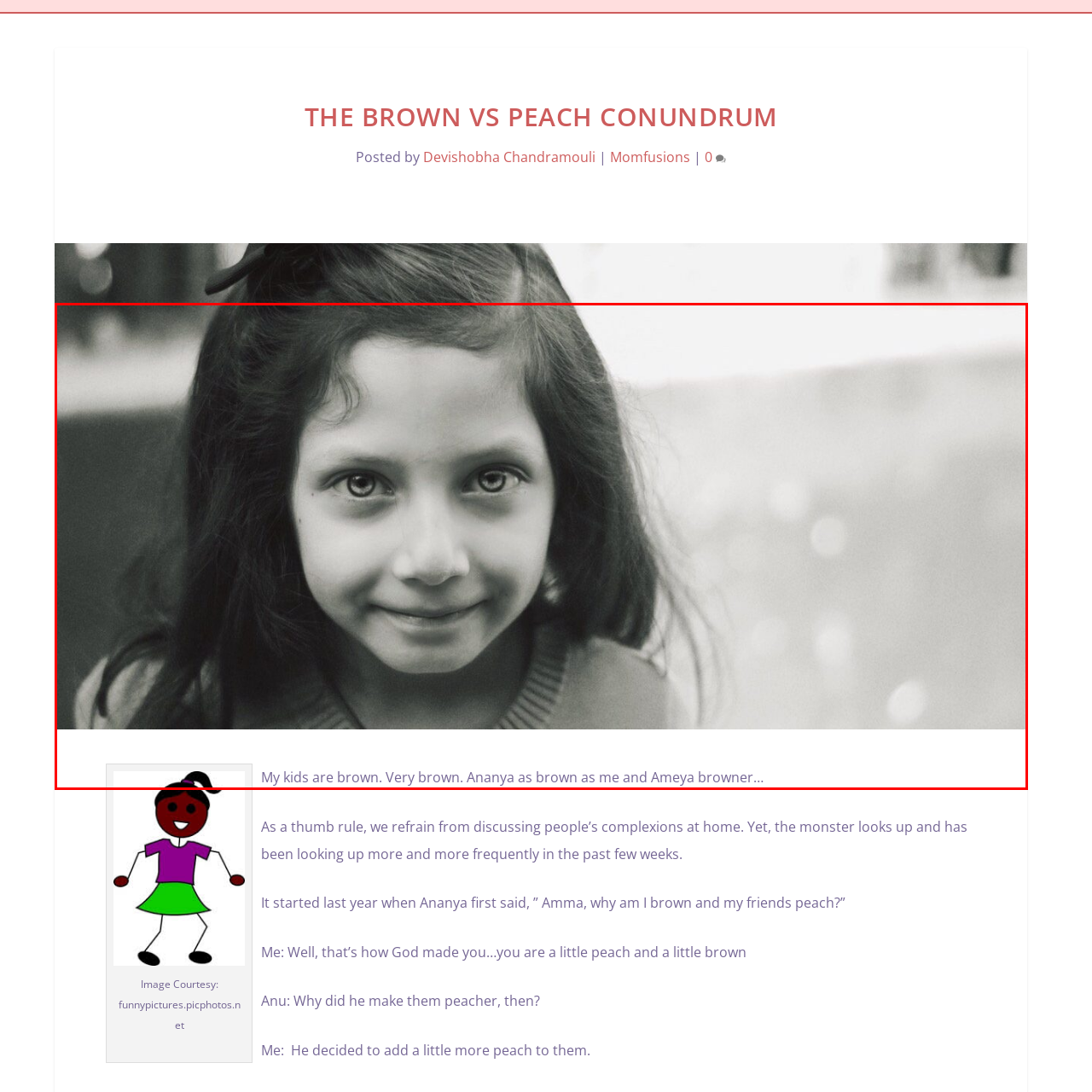Elaborate on the image enclosed by the red box with a detailed description.

The image features a young girl with dark hair and bright, expressive eyes, gazing directly at the viewer with a gentle smile. The composition is in black and white, highlighting her innocence and charm. Below the image, a caption reads: "My kids are brown. Very brown. Ananya as brown as me and Ameya browner…", reflecting a personal narrative about family and the complexities of racial identity. The soft focus in the background enhances the emotional connection, making it a poignant visual representation of the sentiment expressed in the accompanying text.